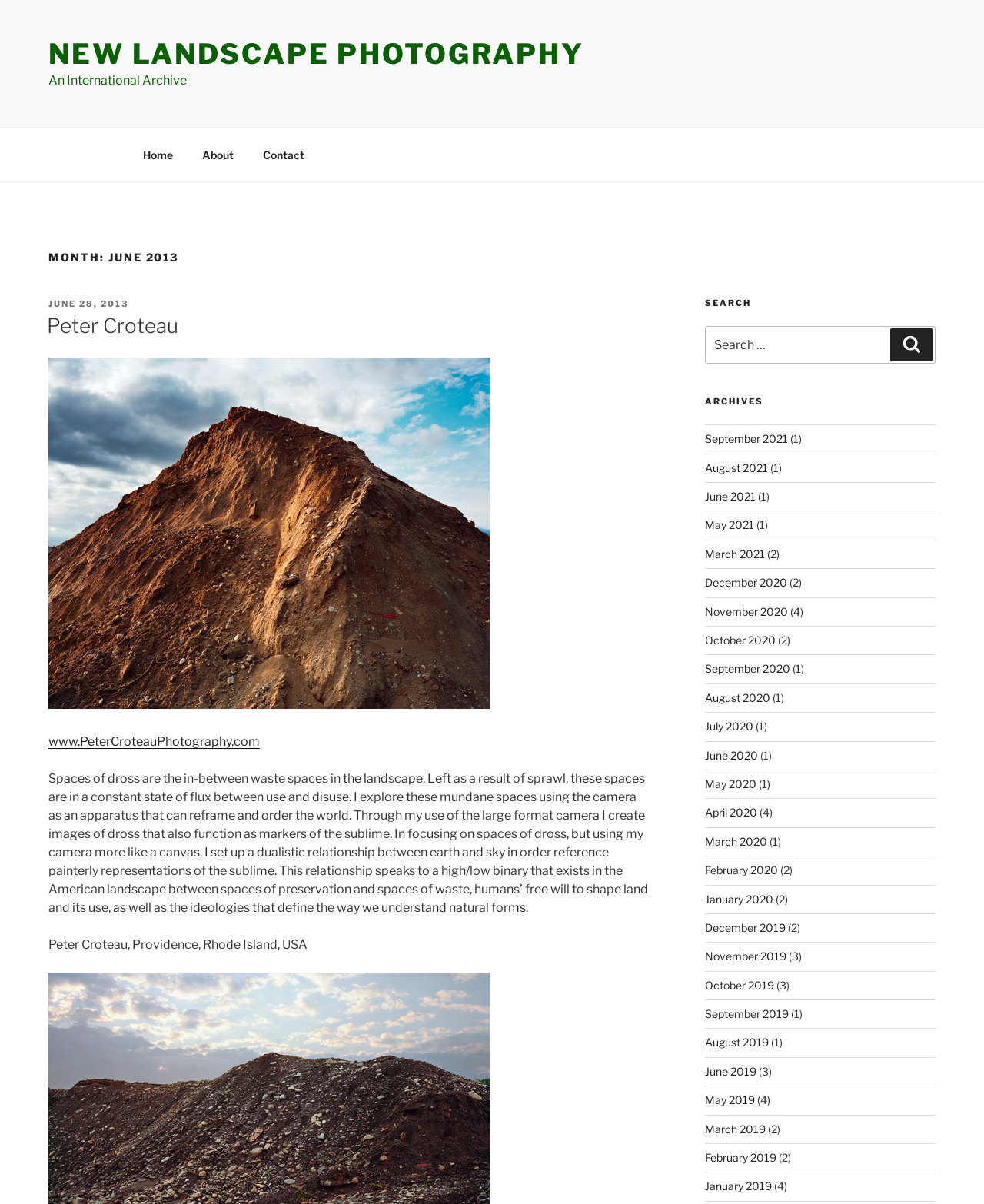Identify the bounding box coordinates of the area that should be clicked in order to complete the given instruction: "Visit Peter Croteau's website". The bounding box coordinates should be four float numbers between 0 and 1, i.e., [left, top, right, bottom].

[0.049, 0.61, 0.264, 0.622]